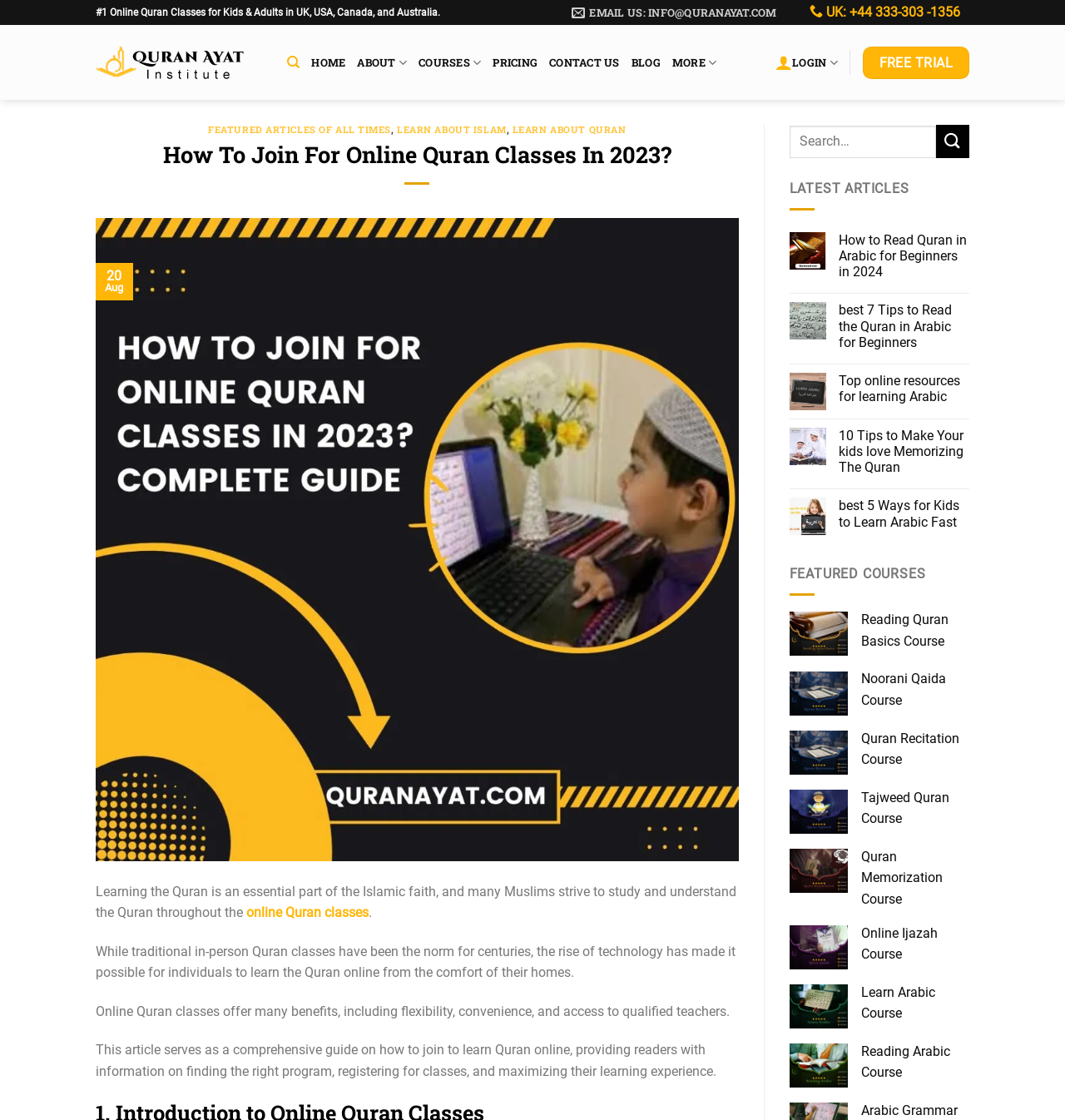Please identify the bounding box coordinates of the area that needs to be clicked to follow this instruction: "Email us at INFO@QURANAYAT.COM".

[0.537, 0.0, 0.729, 0.023]